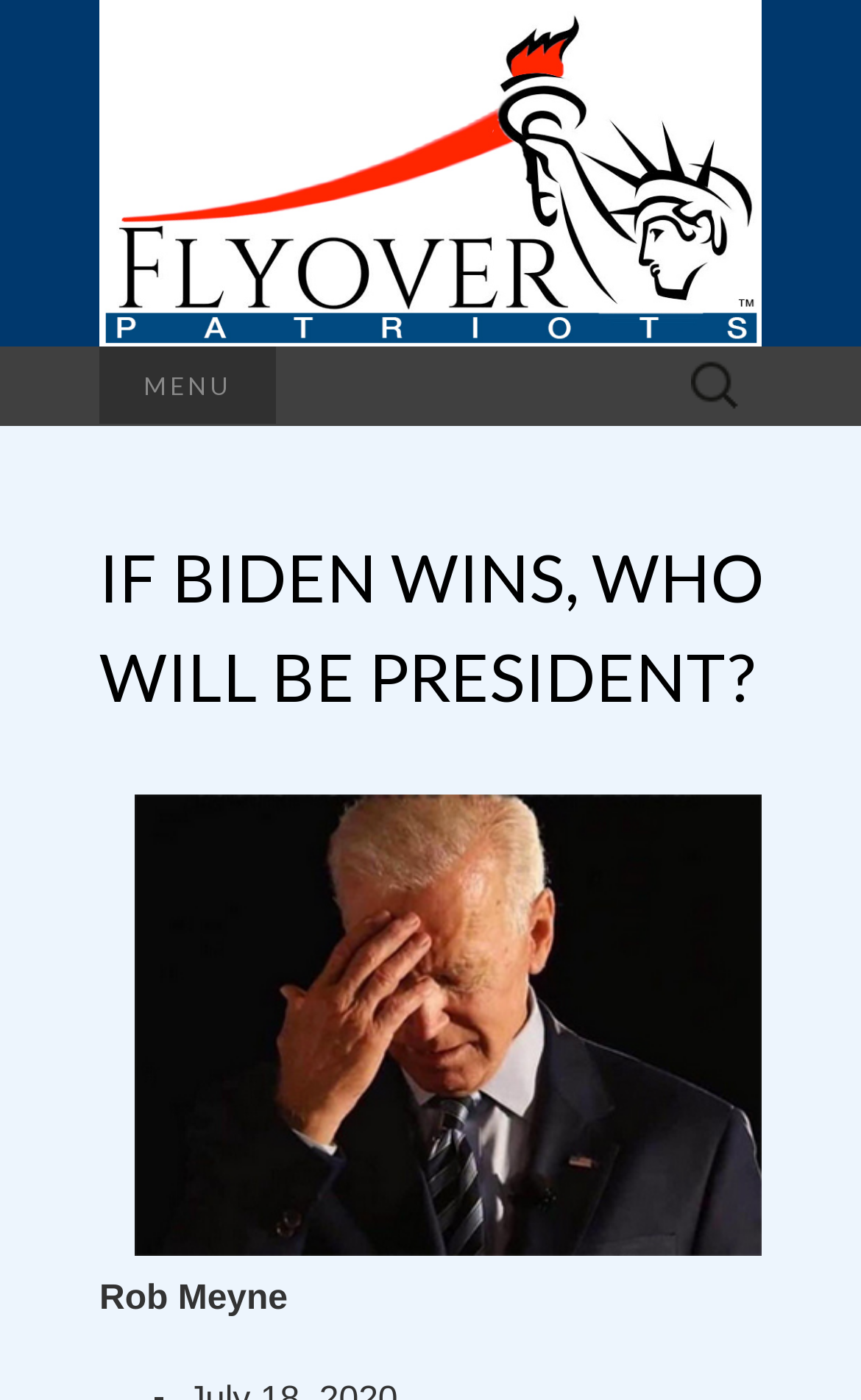Locate the bounding box of the UI element described by: "bbc.co.uk/sounds" in the given webpage screenshot.

None